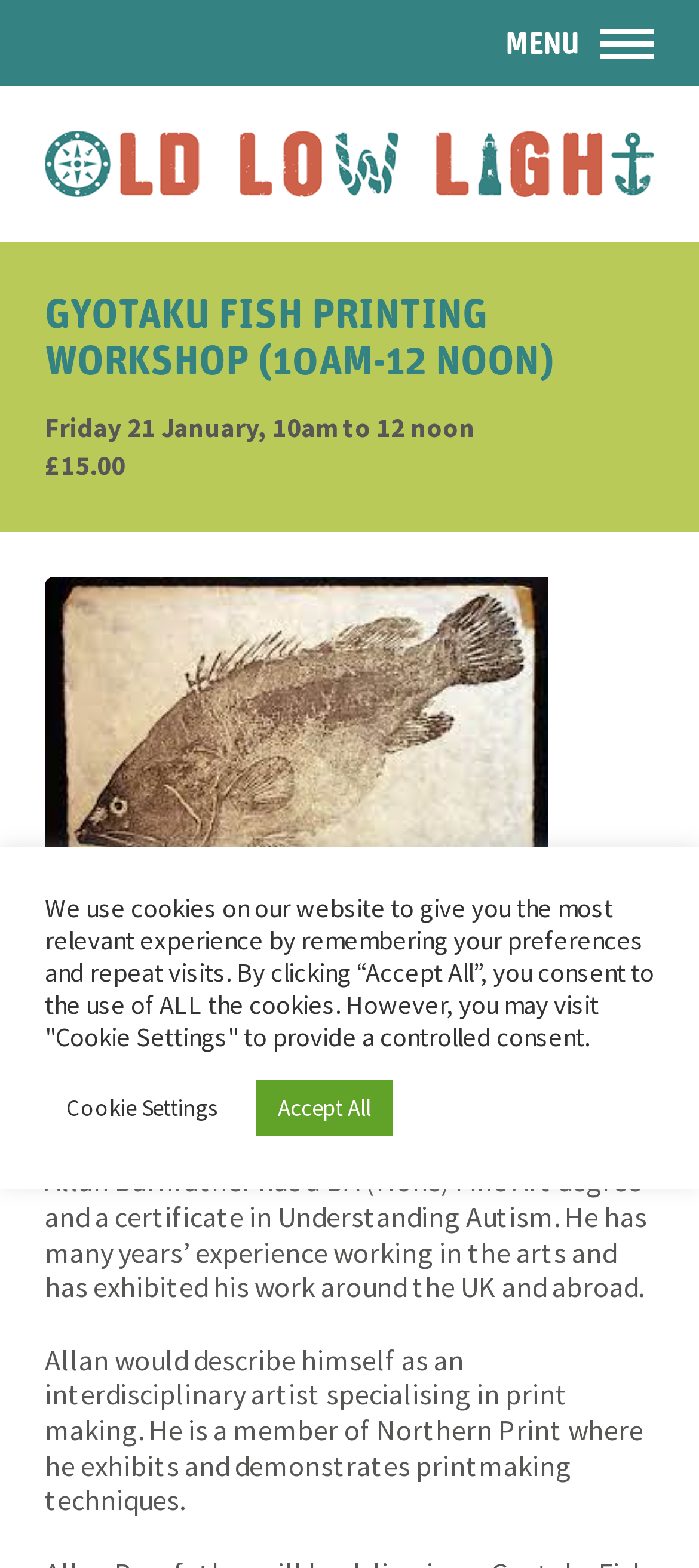How much does the Gyotaku Fish Printing Workshop cost?
Using the image, respond with a single word or phrase.

£15.00